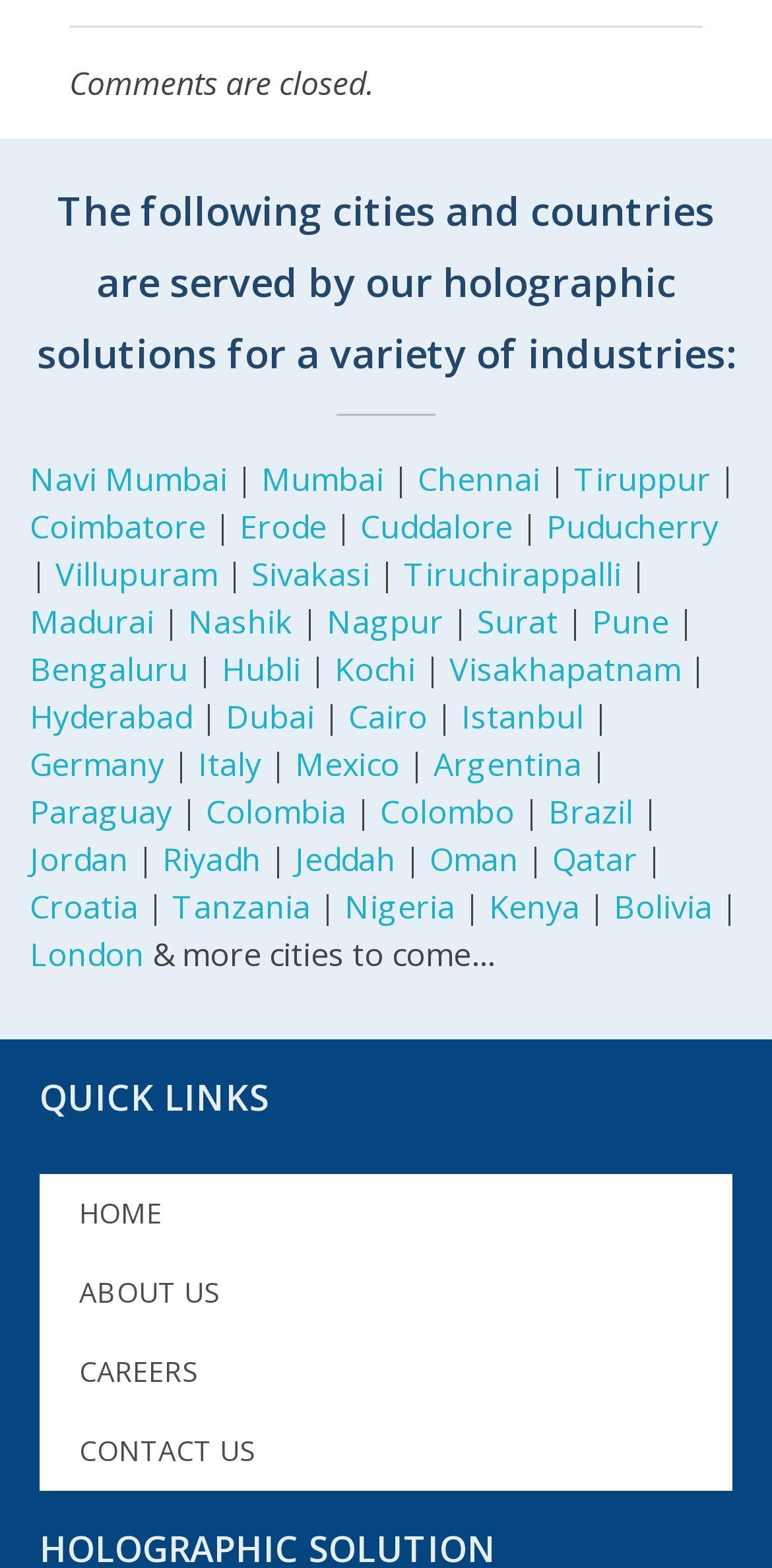Answer the question with a brief word or phrase:
What is the tone of the webpage?

Informative